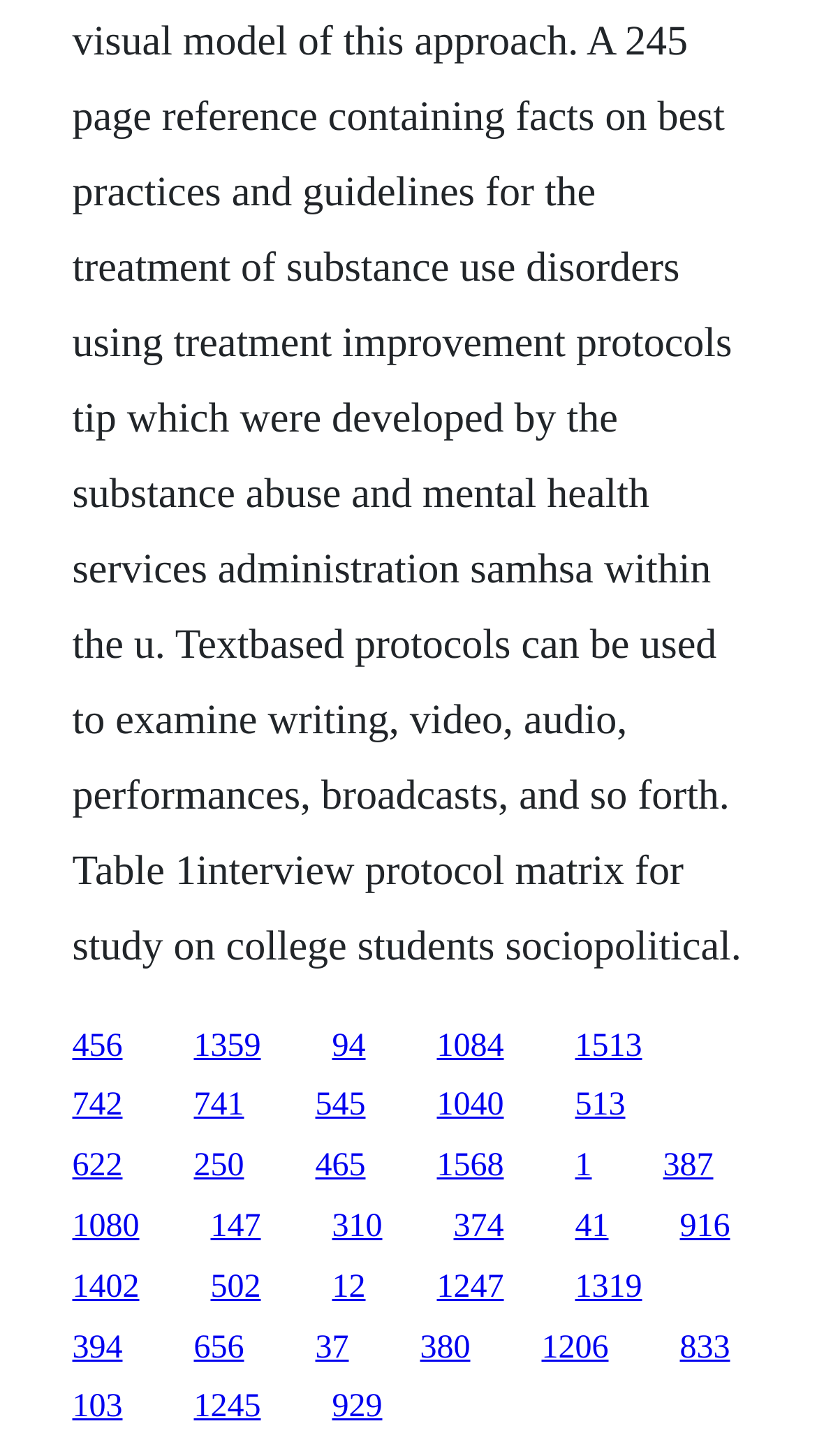Please specify the bounding box coordinates for the clickable region that will help you carry out the instruction: "go to the fifteenth link".

[0.088, 0.83, 0.171, 0.855]